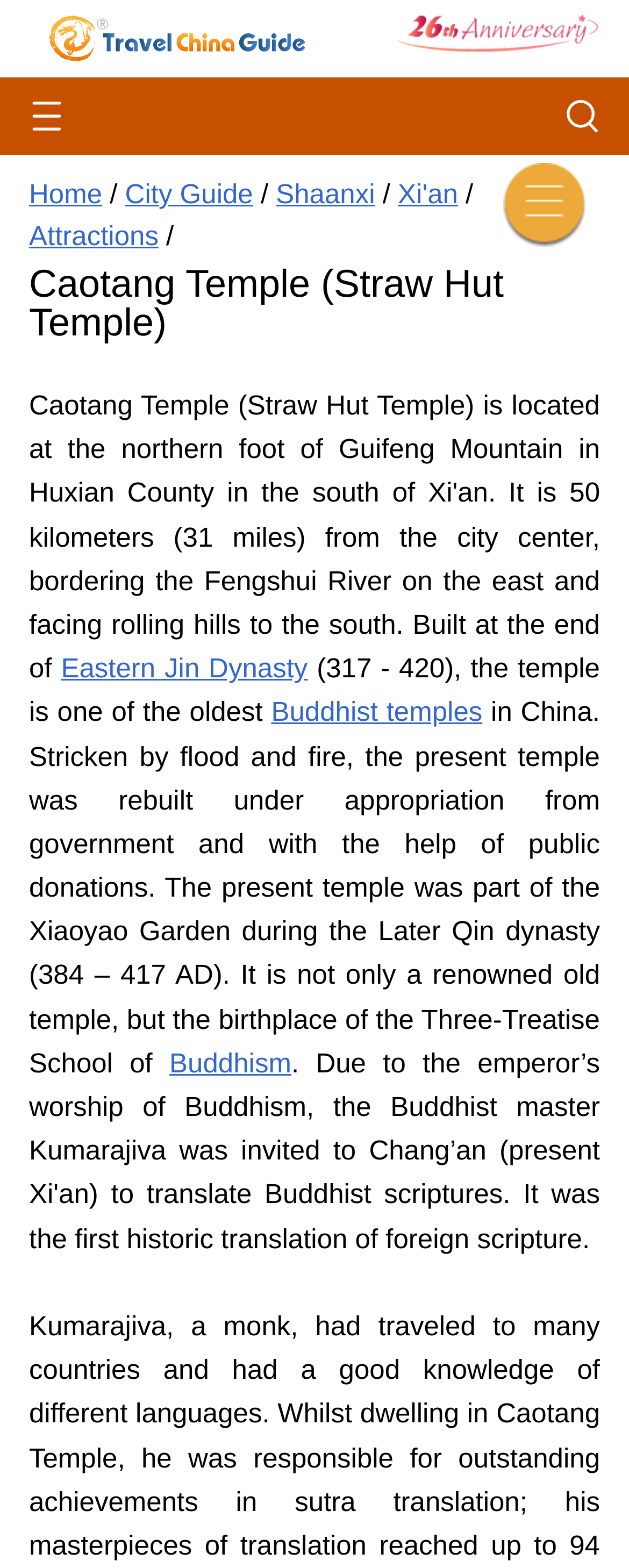Find the bounding box coordinates for the HTML element specified by: "Eastern Jin Dynasty".

[0.097, 0.417, 0.489, 0.436]